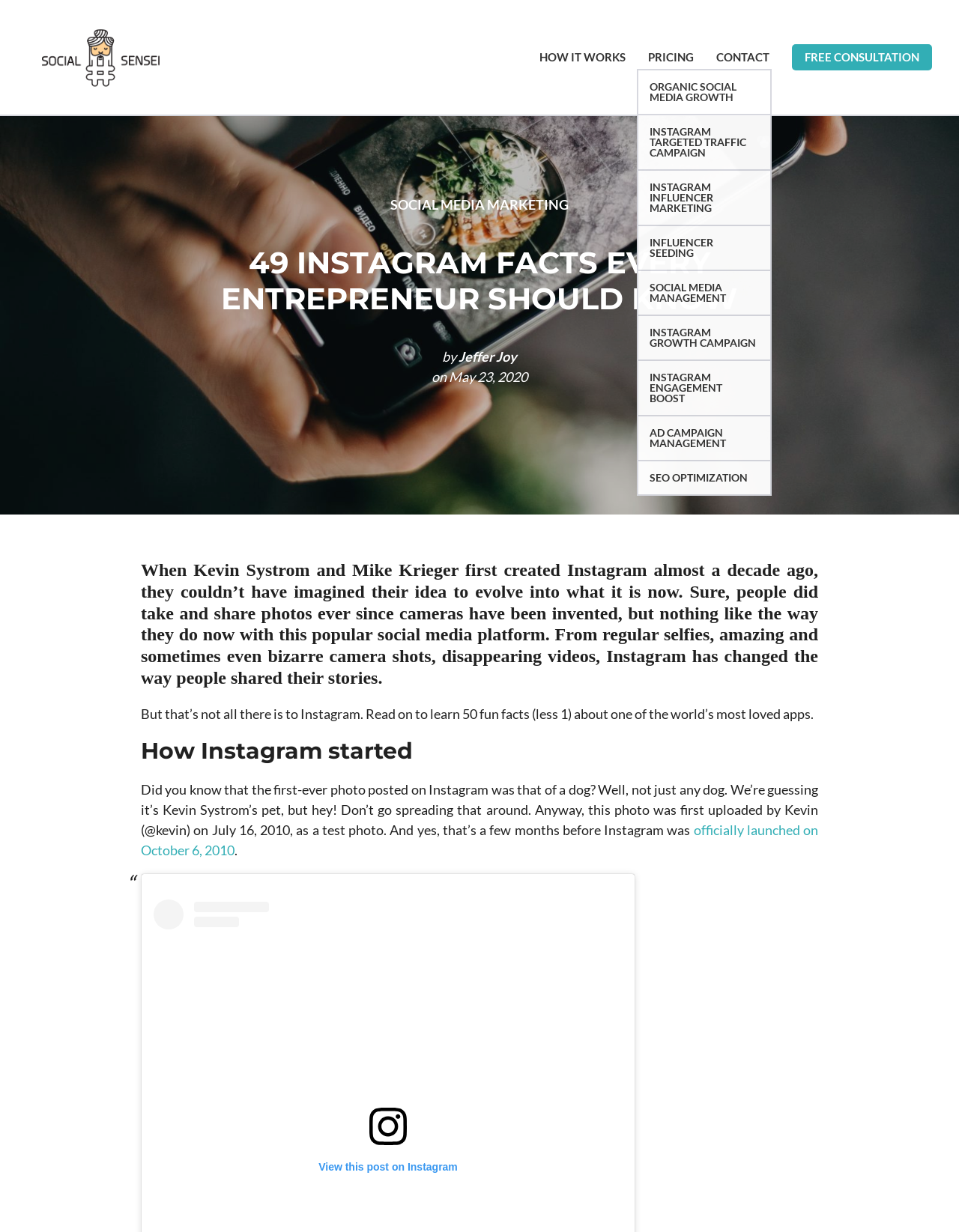Please give a short response to the question using one word or a phrase:
What is the first photo posted on Instagram?

A dog